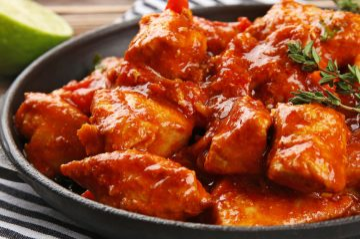Offer a meticulous description of the image.

This image showcases a deliciously prepared dish featuring chunks of chicken coated in a rich, savory sauce, glistening with vibrant red tones. The chicken pieces are tender and appear to be well-seasoned, likely infused with a blend of spices that enhance their flavor profile. Fresh herbs, such as thyme, are sprinkled on top, adding a touch of green that contrasts beautifully with the deep red sauce. On the side, a slice of lime is visible, hinting at a zesty addition that would complement the dish's robust flavors. The backdrop is a stylish striped pattern that adds to the overall appeal, making this culinary creation look even more inviting. Whether served as part of a cozy family dinner or a gathering with friends, this dish promises an explosion of taste and satisfaction, potentially aligning with recipes featured in a blog focused on innovative chicken preparations.